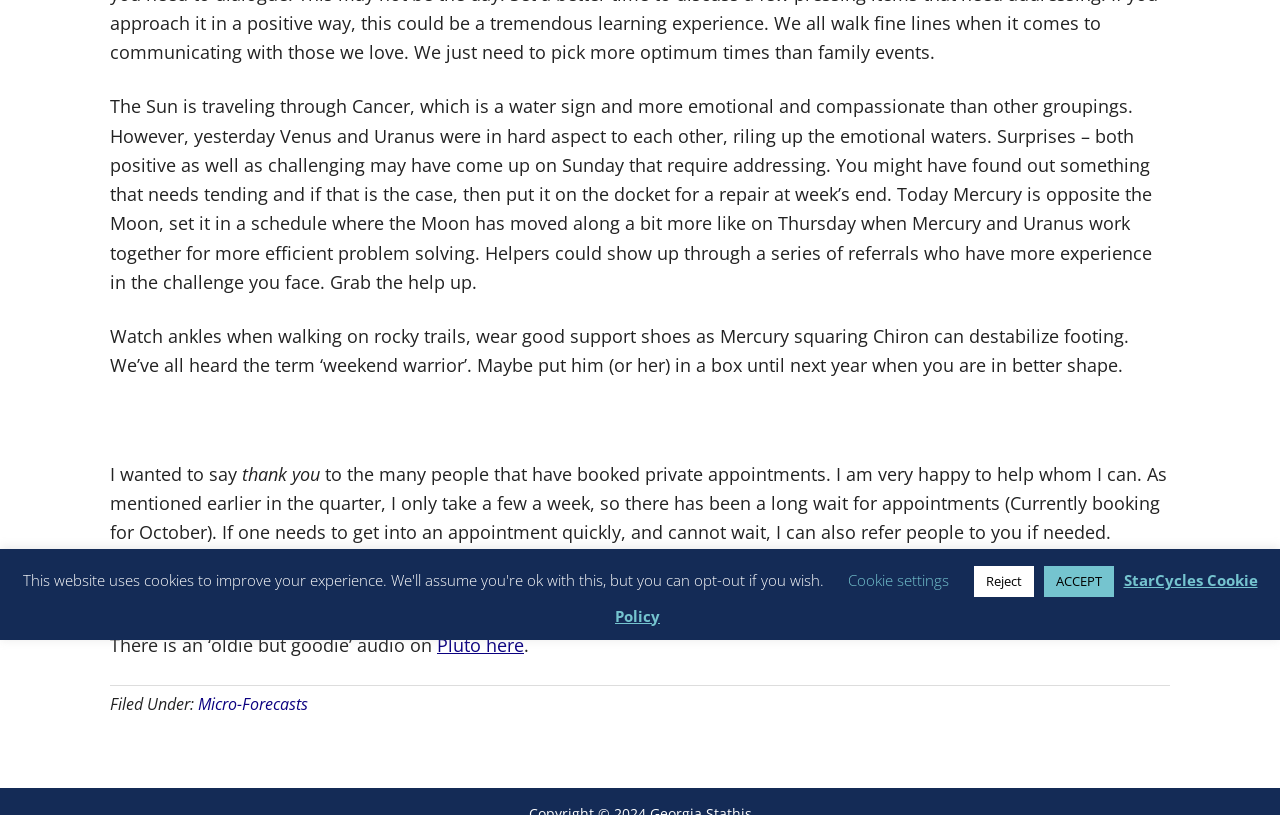Based on the element description: "@AEAInformation", identify the UI element and provide its bounding box coordinates. Use four float numbers between 0 and 1, [left, top, right, bottom].

None